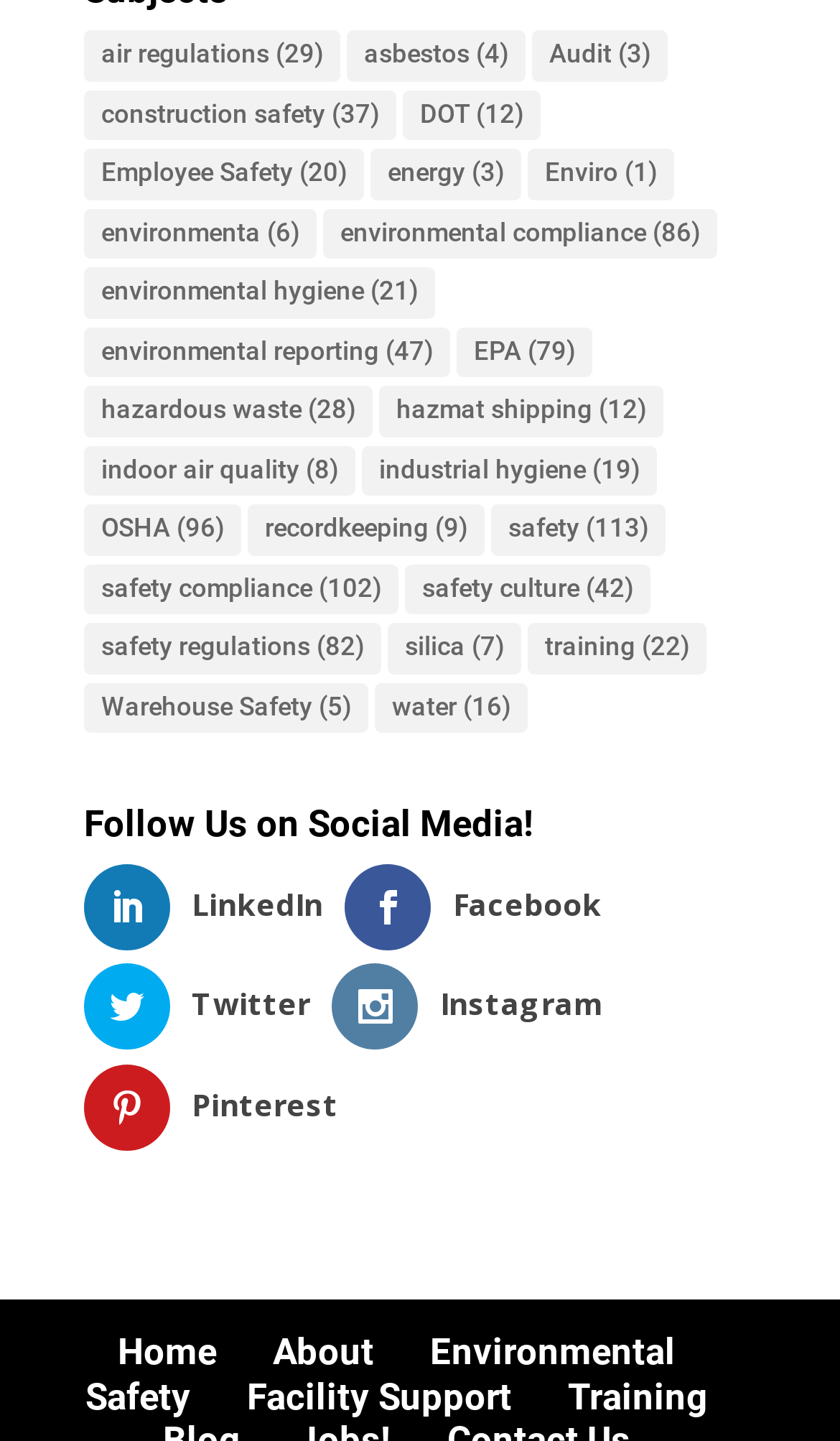What is the theme of the webpage?
Respond with a short answer, either a single word or a phrase, based on the image.

Environmental and Safety